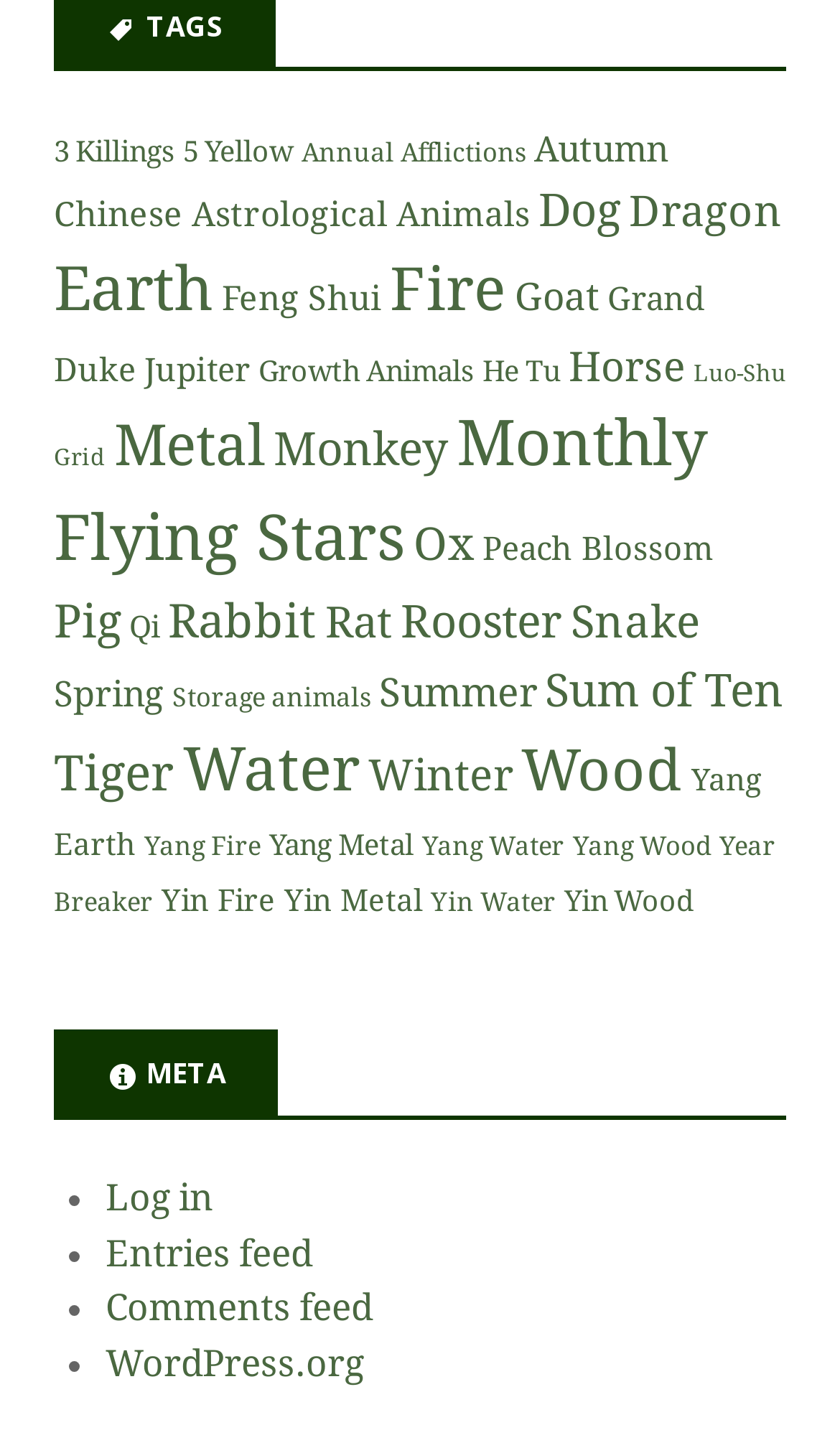Determine the bounding box coordinates of the clickable element to complete this instruction: "Go to WordPress.org". Provide the coordinates in the format of four float numbers between 0 and 1, [left, top, right, bottom].

[0.126, 0.923, 0.433, 0.953]